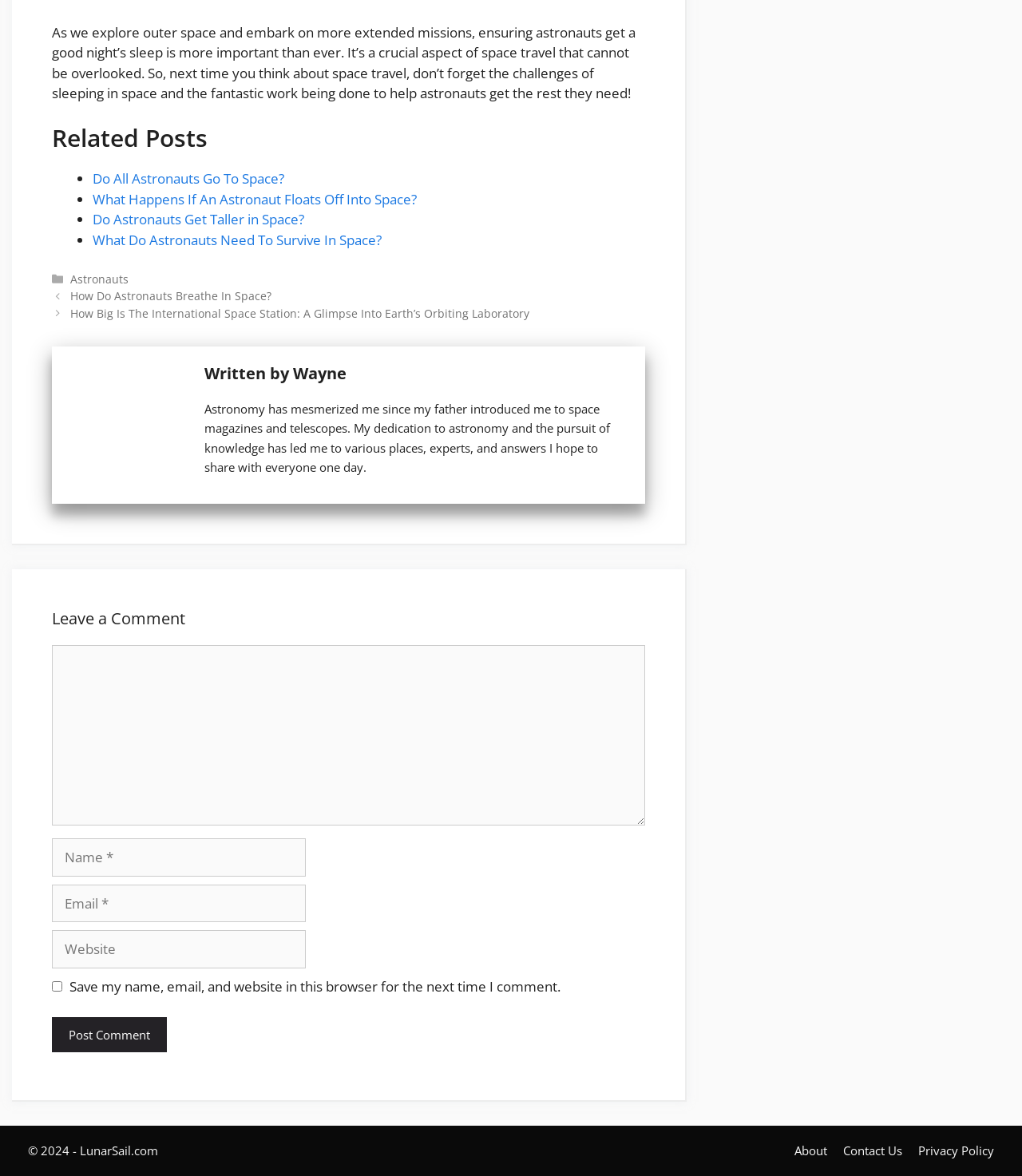What is the purpose of the comment section?
Use the image to answer the question with a single word or phrase.

To leave a comment